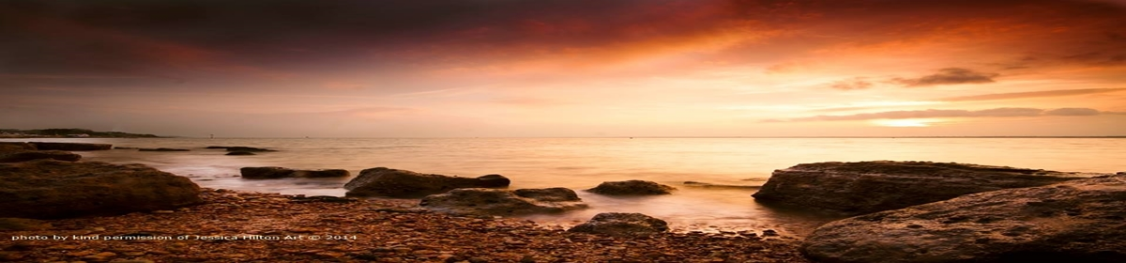Give a thorough caption for the picture.

A tranquil coastal scene at sunset, capturing the serene beauty of nature. The photograph features gentle waves lapping against a rocky shoreline, with smooth pebbles and larger boulders that create a rich texture in the foreground. Above, the sky is awash with warm hues of orange, pink, and purple as the sun sets on the horizon, casting a soft glow across the water. This peaceful setting invites reflection and evokes a sense of calm, reminding viewers of the serenity and beauty found in natural landscapes. The image is credited with permission from Jessica Hilton Art, showcasing her artistic perspective on the tranquil moments of life by the sea.